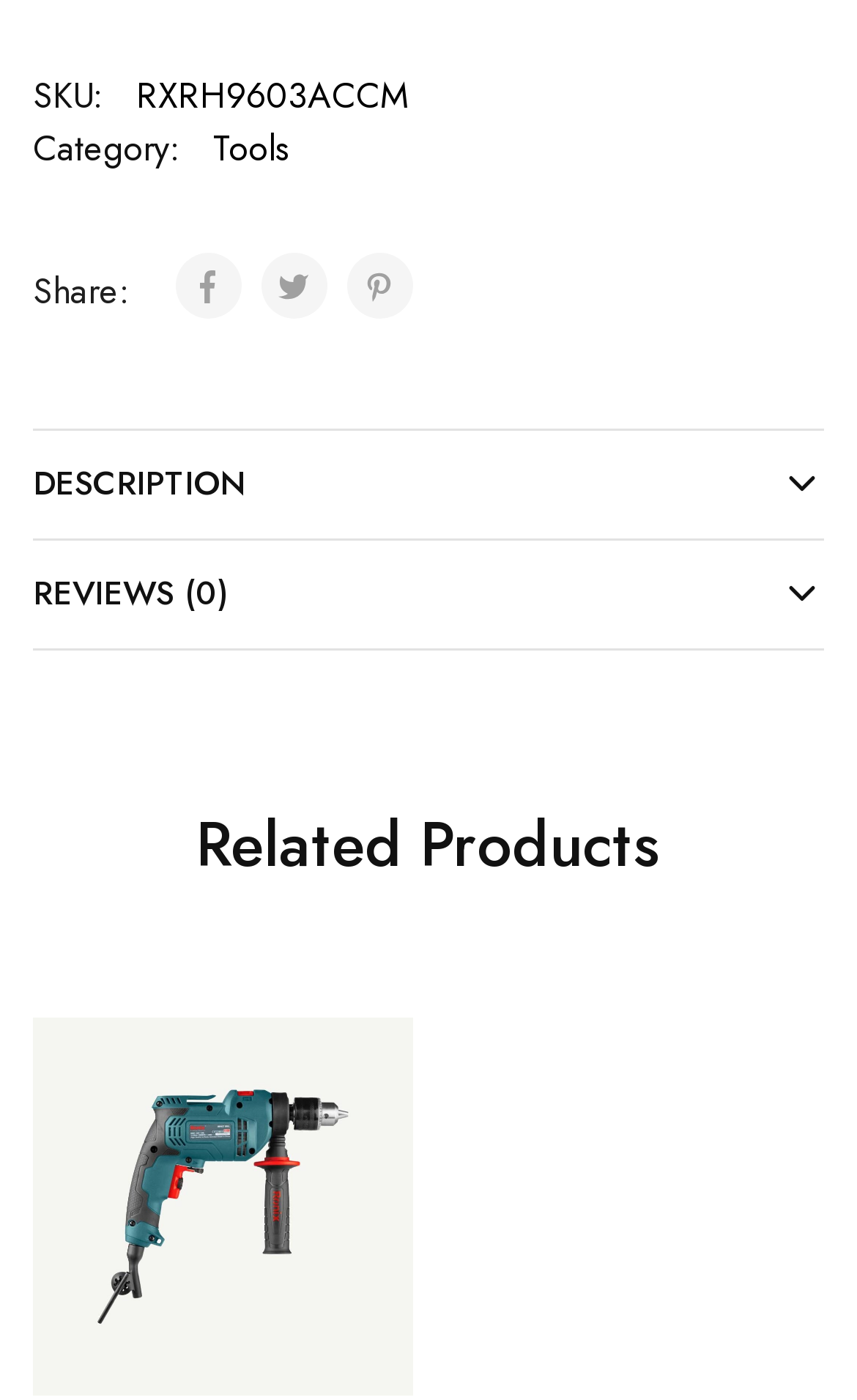Please identify the coordinates of the bounding box that should be clicked to fulfill this instruction: "Add Ronix Electric Drill 2112 to cart".

[0.903, 0.75, 0.949, 0.778]